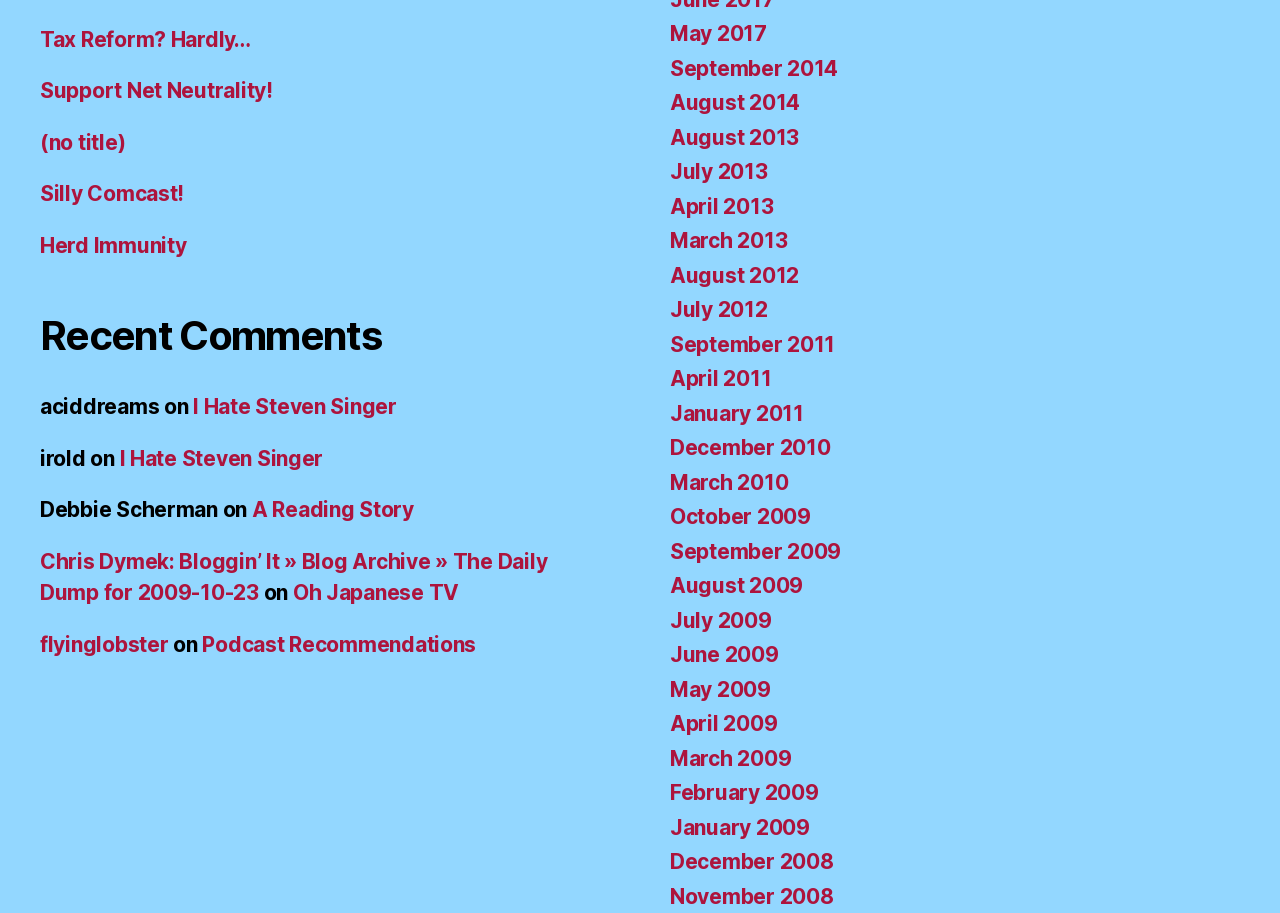Find the bounding box of the UI element described as follows: "Oh Japanese TV".

[0.229, 0.635, 0.359, 0.663]